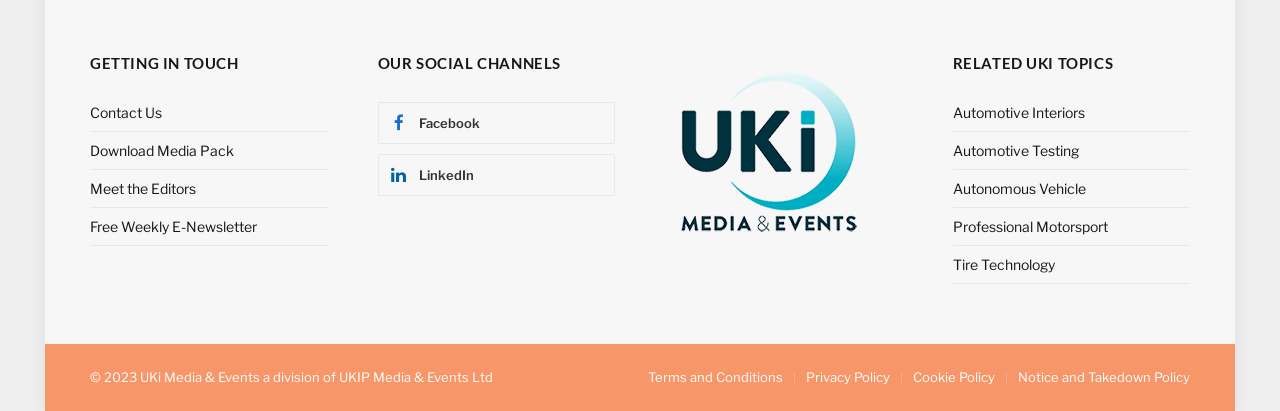Please indicate the bounding box coordinates of the element's region to be clicked to achieve the instruction: "Go to the 'Quesnel Toyota' website". Provide the coordinates as four float numbers between 0 and 1, i.e., [left, top, right, bottom].

None